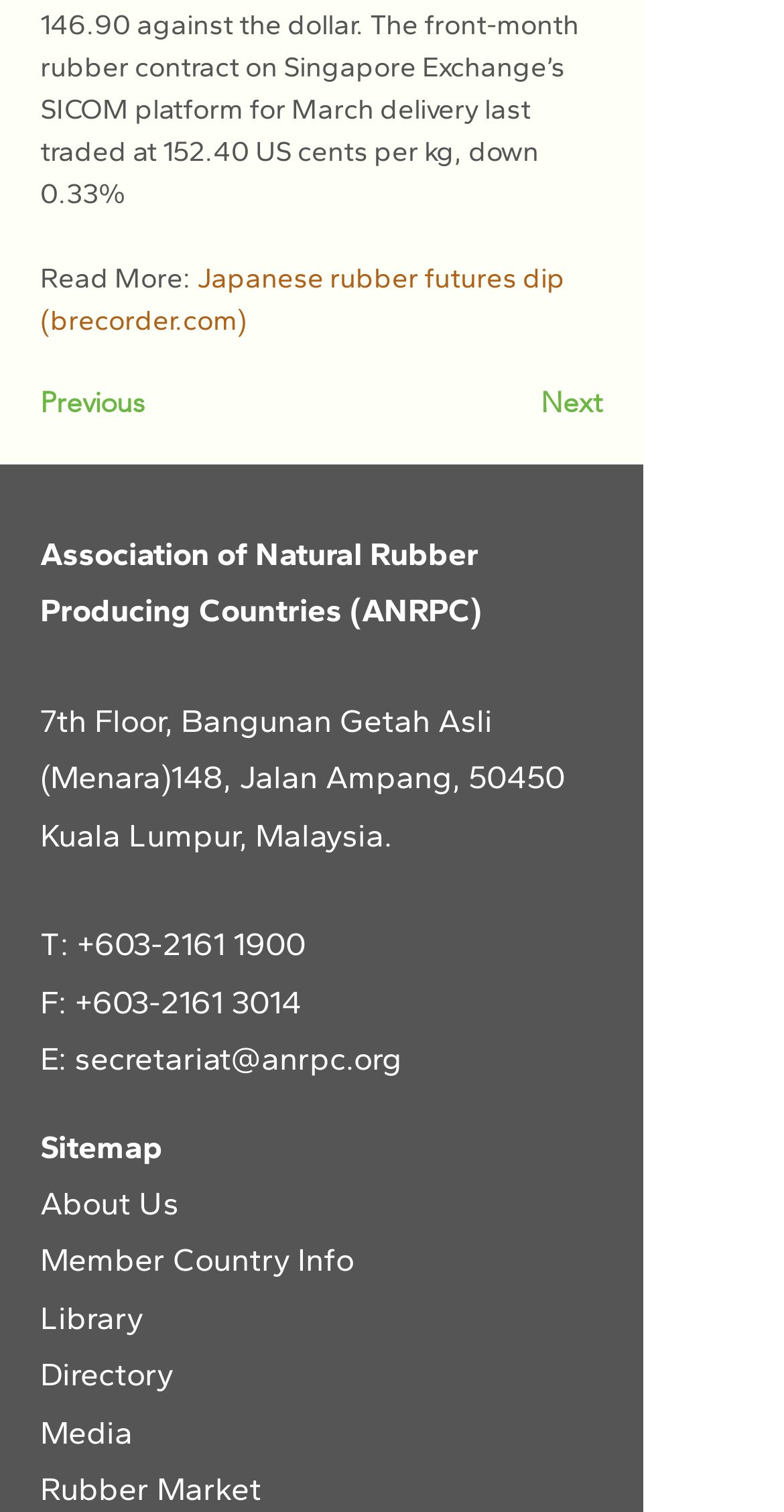What is the email address of the secretariat of ANRPC?
Using the image as a reference, answer the question in detail.

I found the email address by looking at the contact information section of the webpage, which is located in the middle of the page. The email address is listed next to the label 'E:'.